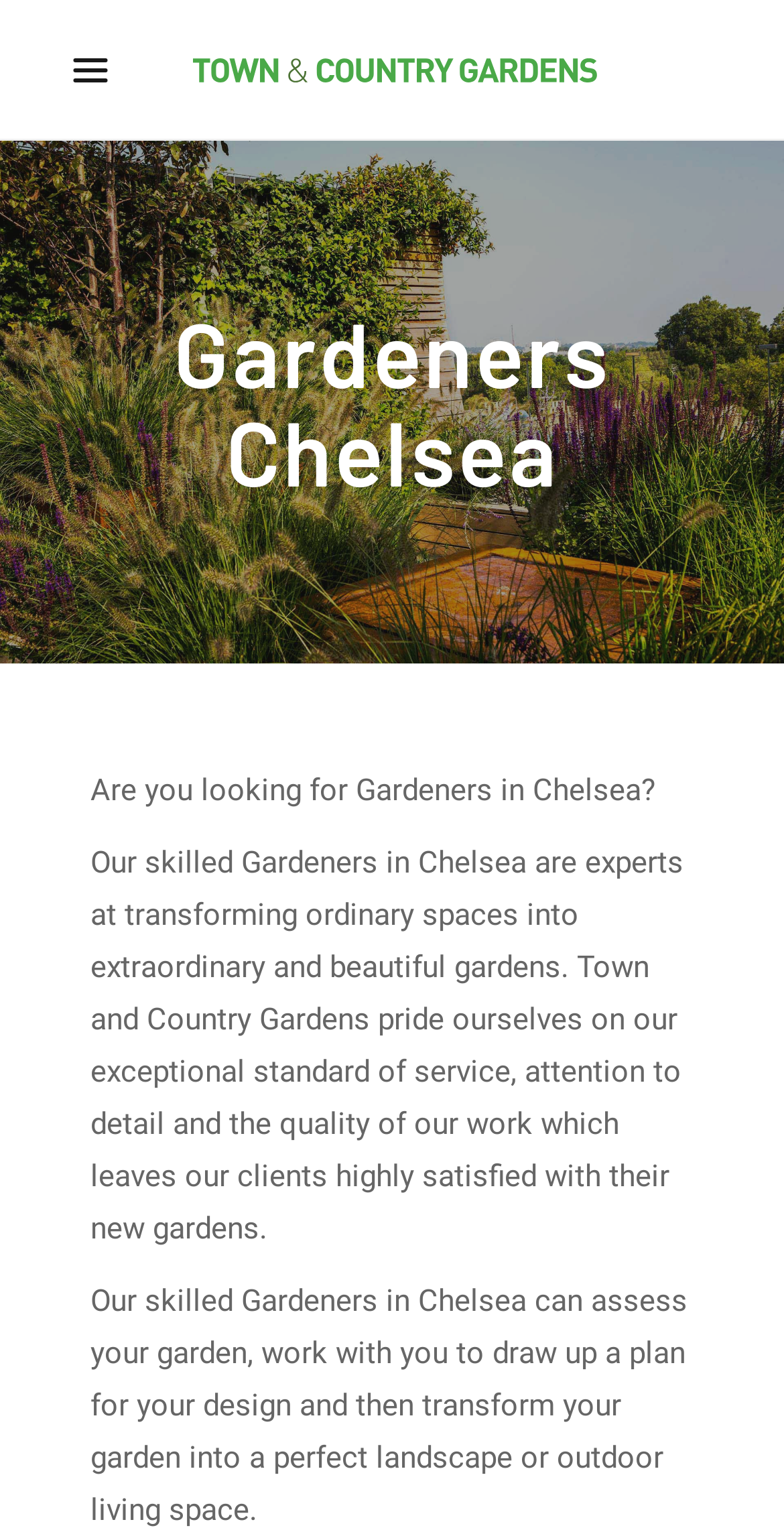Examine the image and give a thorough answer to the following question:
What is the quality of the work provided by the gardeners?

The static text element with the text 'Town and Country Gardens pride ourselves on our exceptional standard of service, attention to detail and the quality of our work which leaves our clients highly satisfied with their new gardens.' suggests that the quality of the work provided by the gardeners is high.